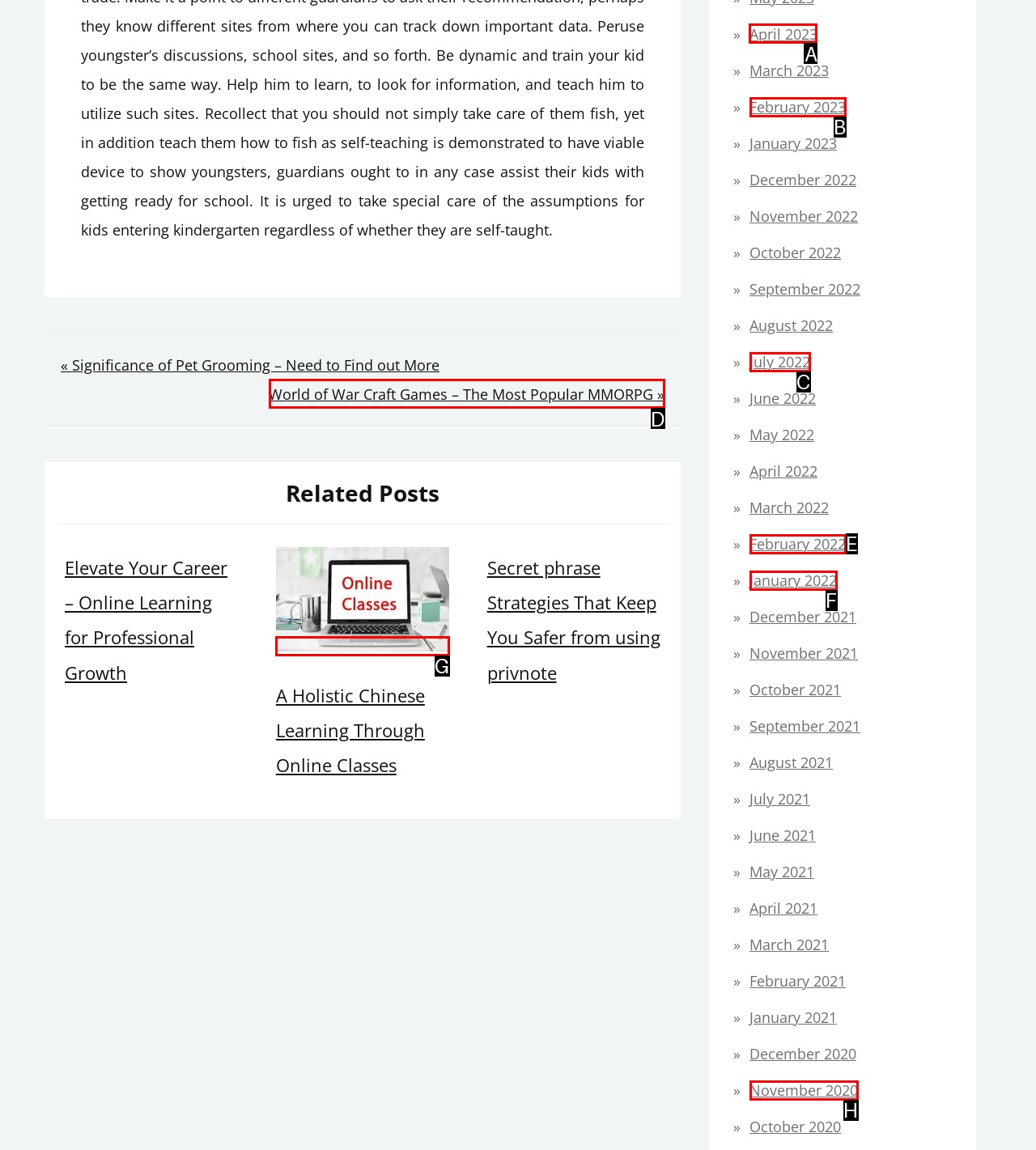Determine which element should be clicked for this task: Go to the 'April 2023' archive
Answer with the letter of the selected option.

A